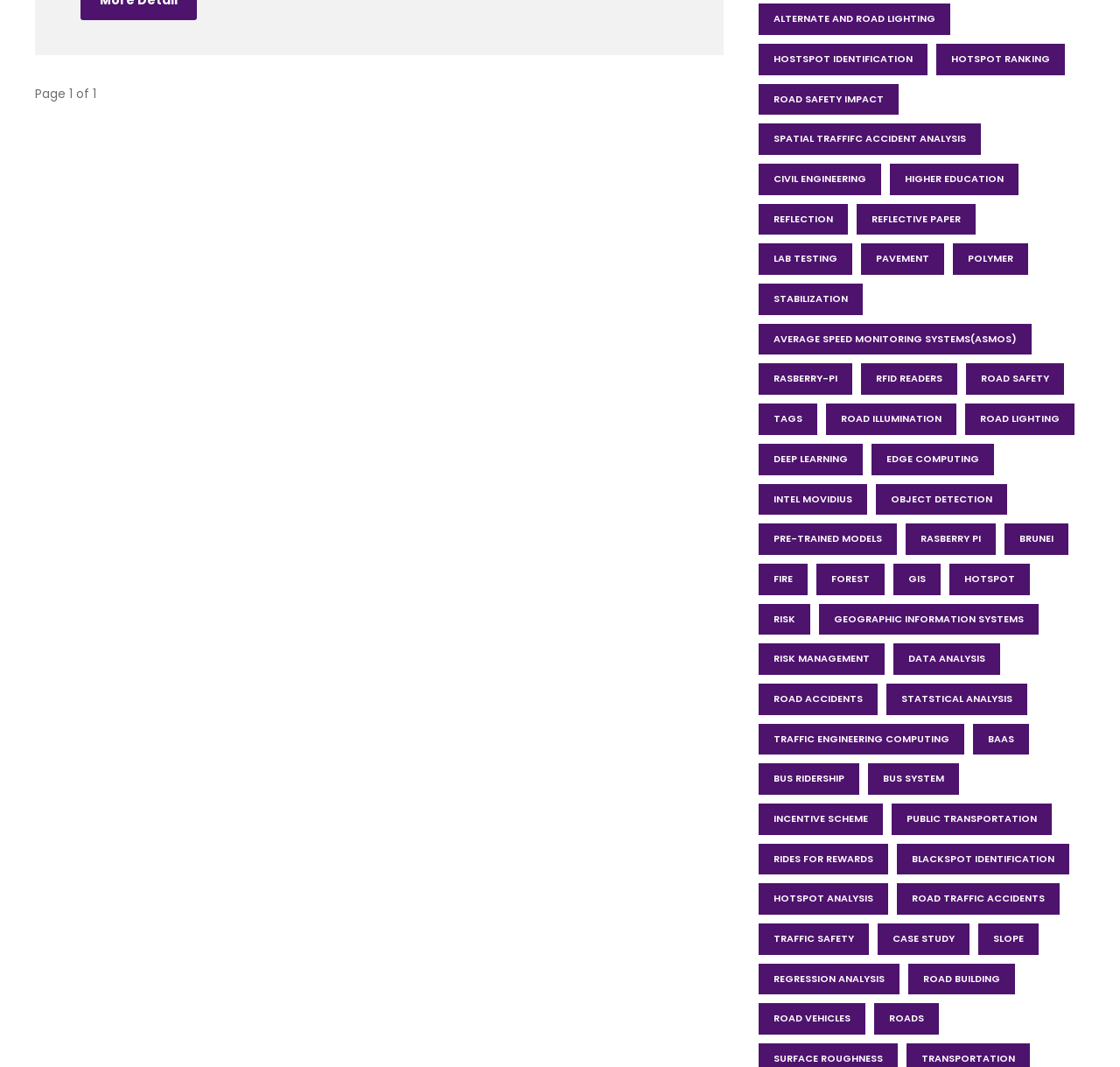From the webpage screenshot, predict the bounding box coordinates (top-left x, top-left y, bottom-right x, bottom-right y) for the UI element described here: geographic information systems

[0.731, 0.566, 0.927, 0.595]